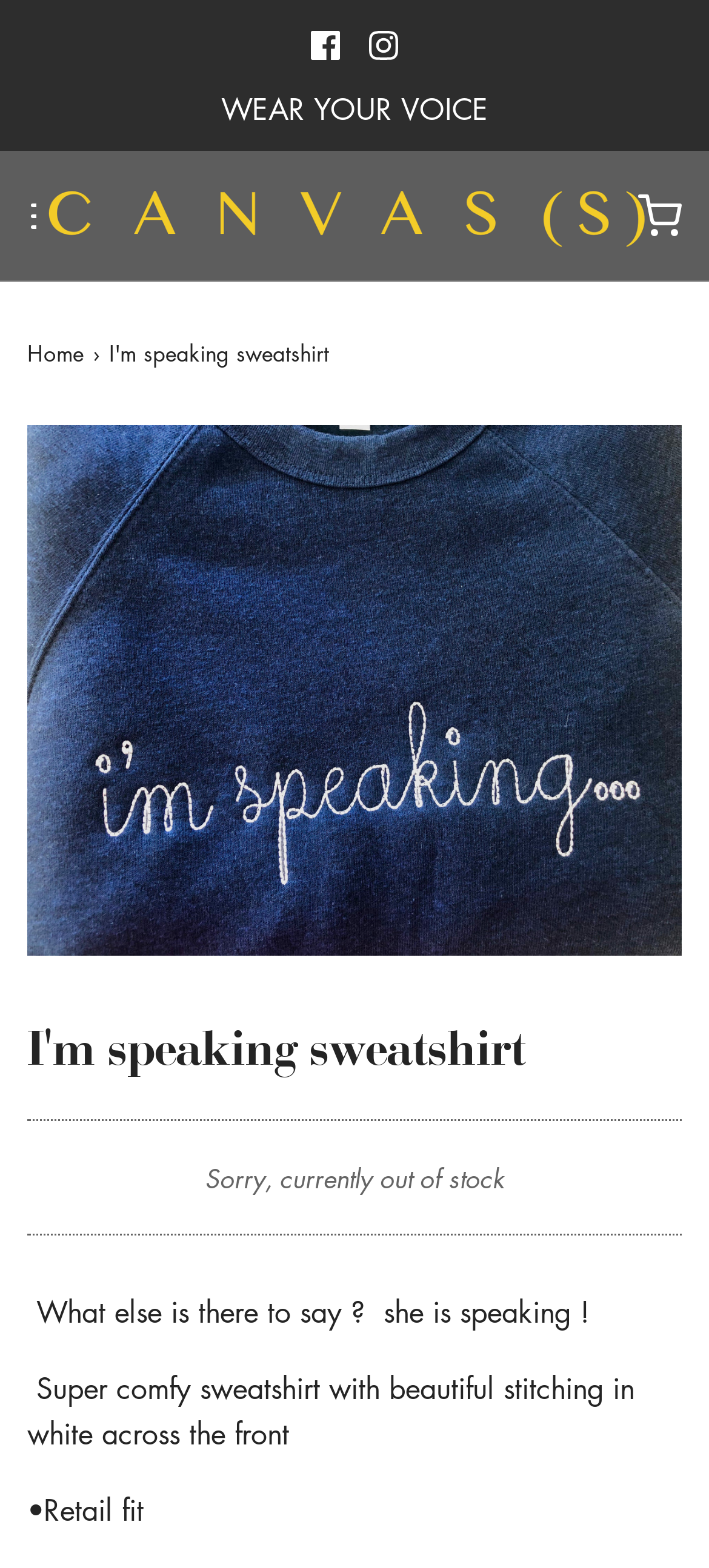What is the current stock status?
Please craft a detailed and exhaustive response to the question.

The stock status can be determined by looking at the static text element that says 'Sorry, currently out of stock', which is located below the product image and description.